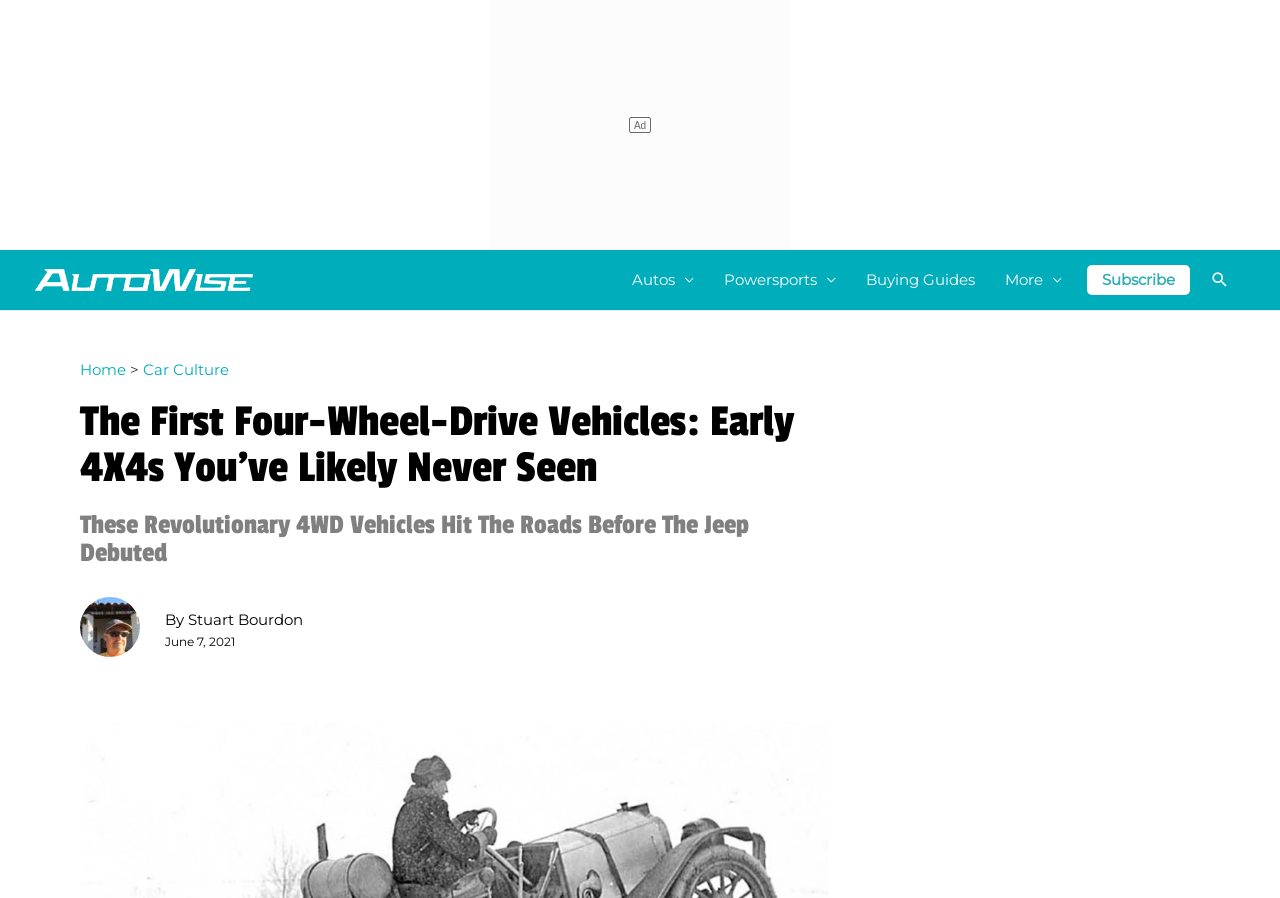Please locate the bounding box coordinates of the region I need to click to follow this instruction: "go to Autowise homepage".

[0.027, 0.299, 0.198, 0.321]